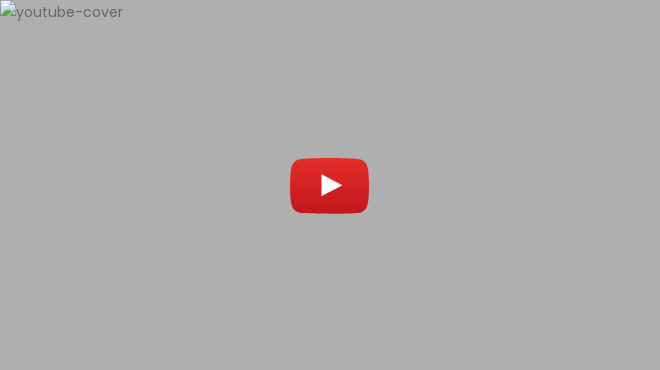What is the context of the surrounding text? Using the information from the screenshot, answer with a single word or phrase.

Half-Life games